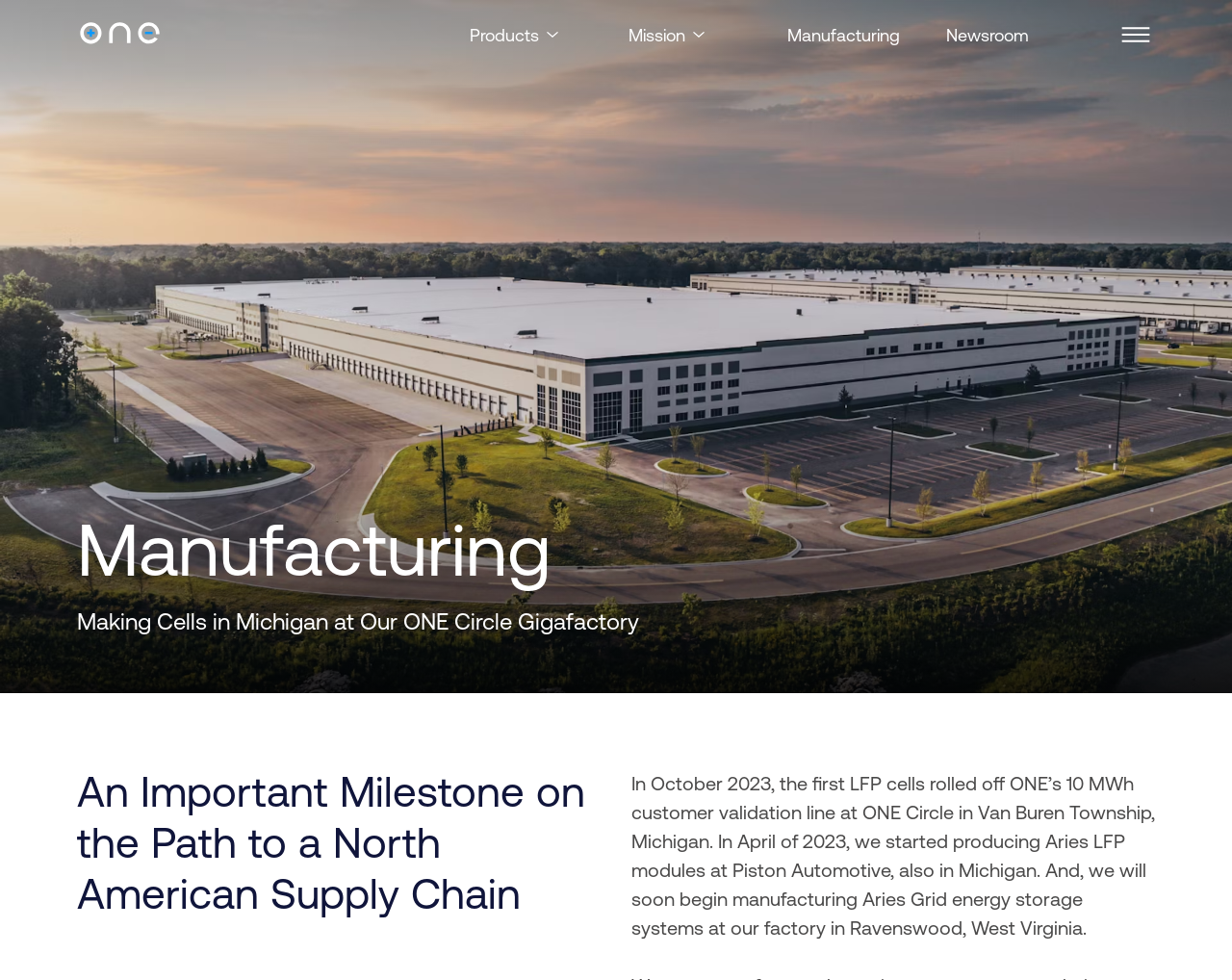What is the location of the manufacturing facility?
Identify the answer in the screenshot and reply with a single word or phrase.

Michigan